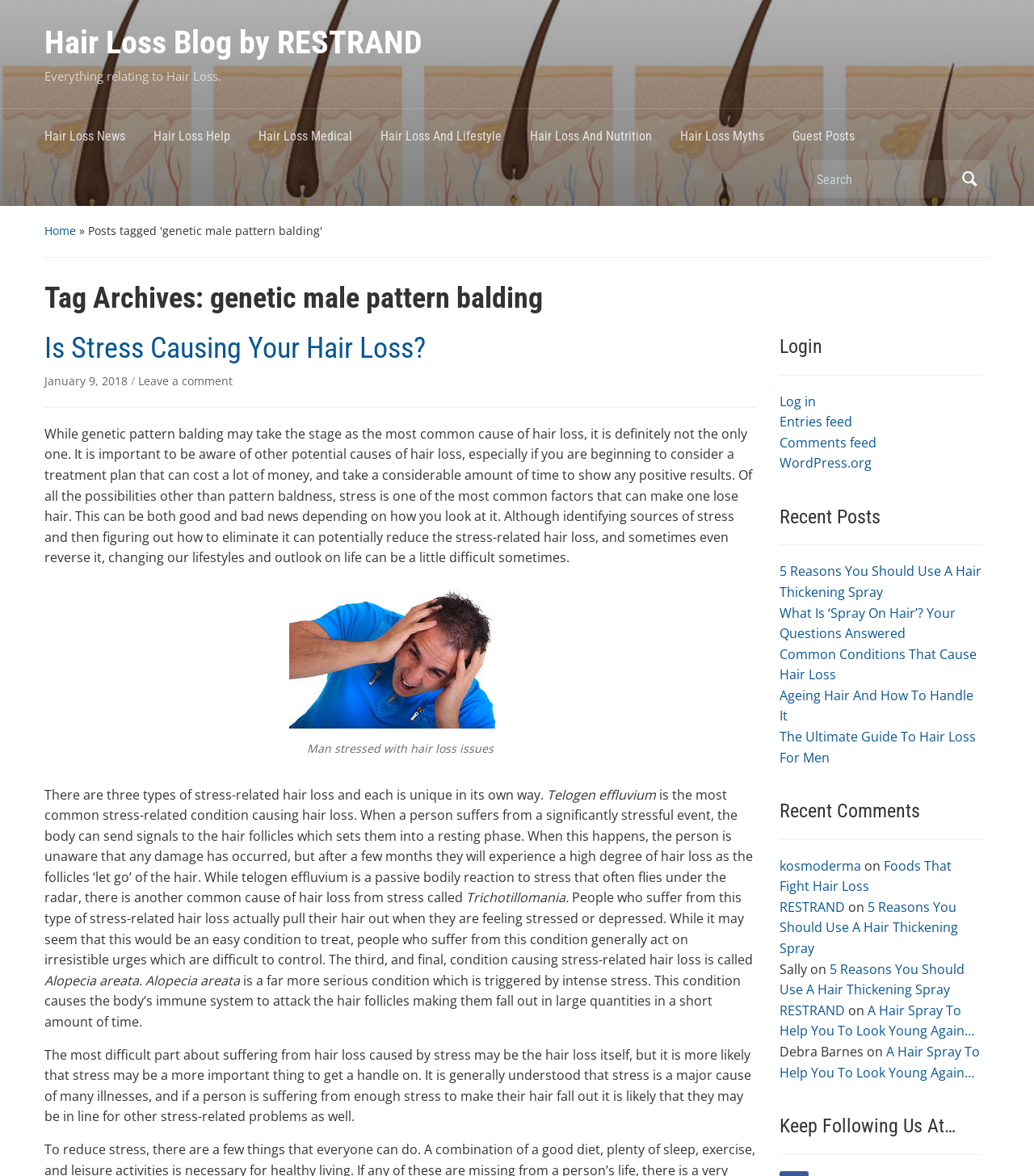Please find the bounding box coordinates of the element that needs to be clicked to perform the following instruction: "Login to the website". The bounding box coordinates should be four float numbers between 0 and 1, represented as [left, top, right, bottom].

[0.754, 0.333, 0.789, 0.349]